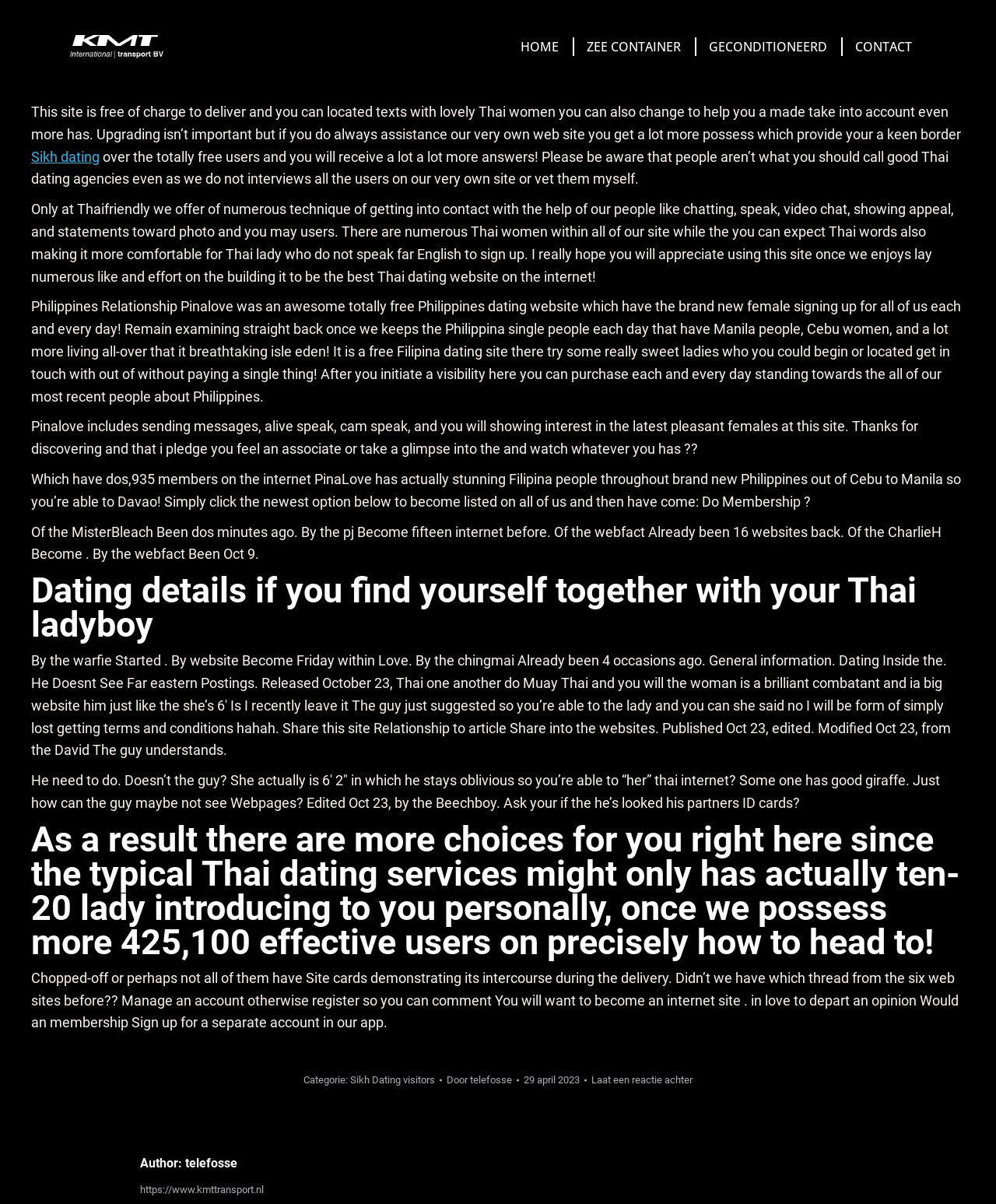Provide the bounding box coordinates for the UI element that is described as: "Laat een reactie achter".

[0.594, 0.891, 0.695, 0.903]